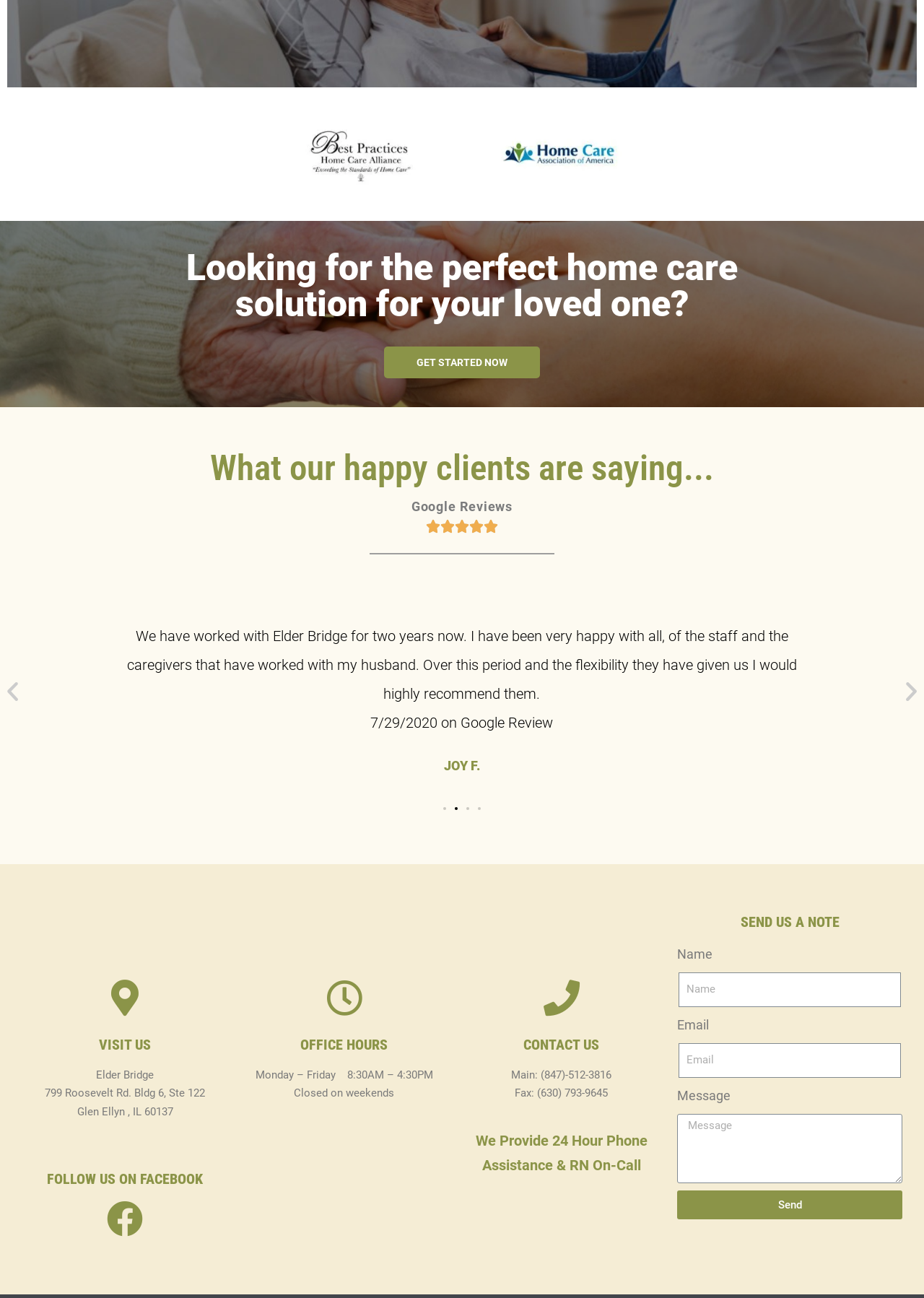Identify the bounding box coordinates for the UI element that matches this description: "Google Reviews".

[0.445, 0.384, 0.555, 0.396]